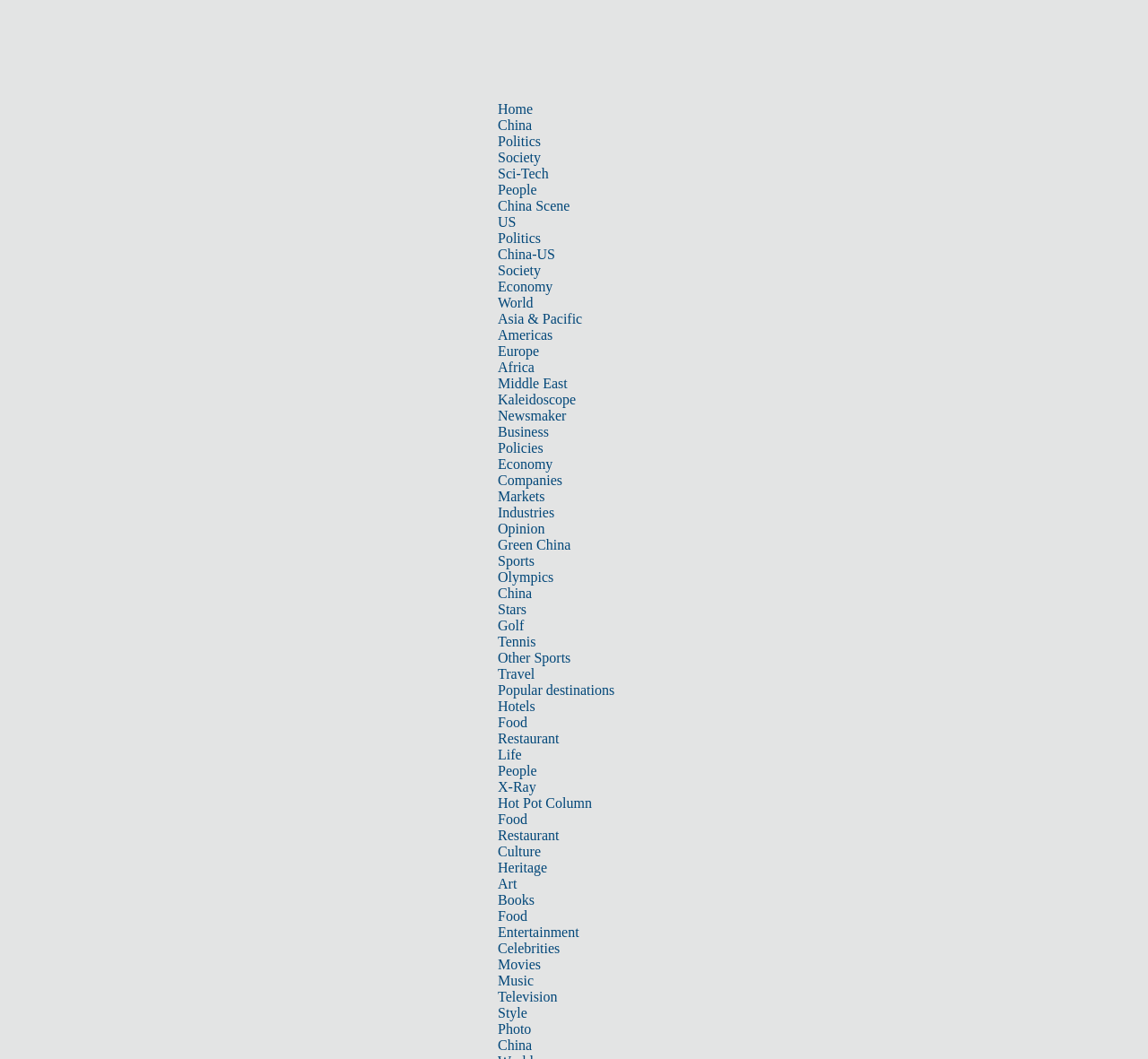Please use the details from the image to answer the following question comprehensively:
Is there a link to the 'Sports' section?

I searched for a link element with the text 'Sports' and found it in the top navigation bar, which indicates that there is a link to the 'Sports' section.